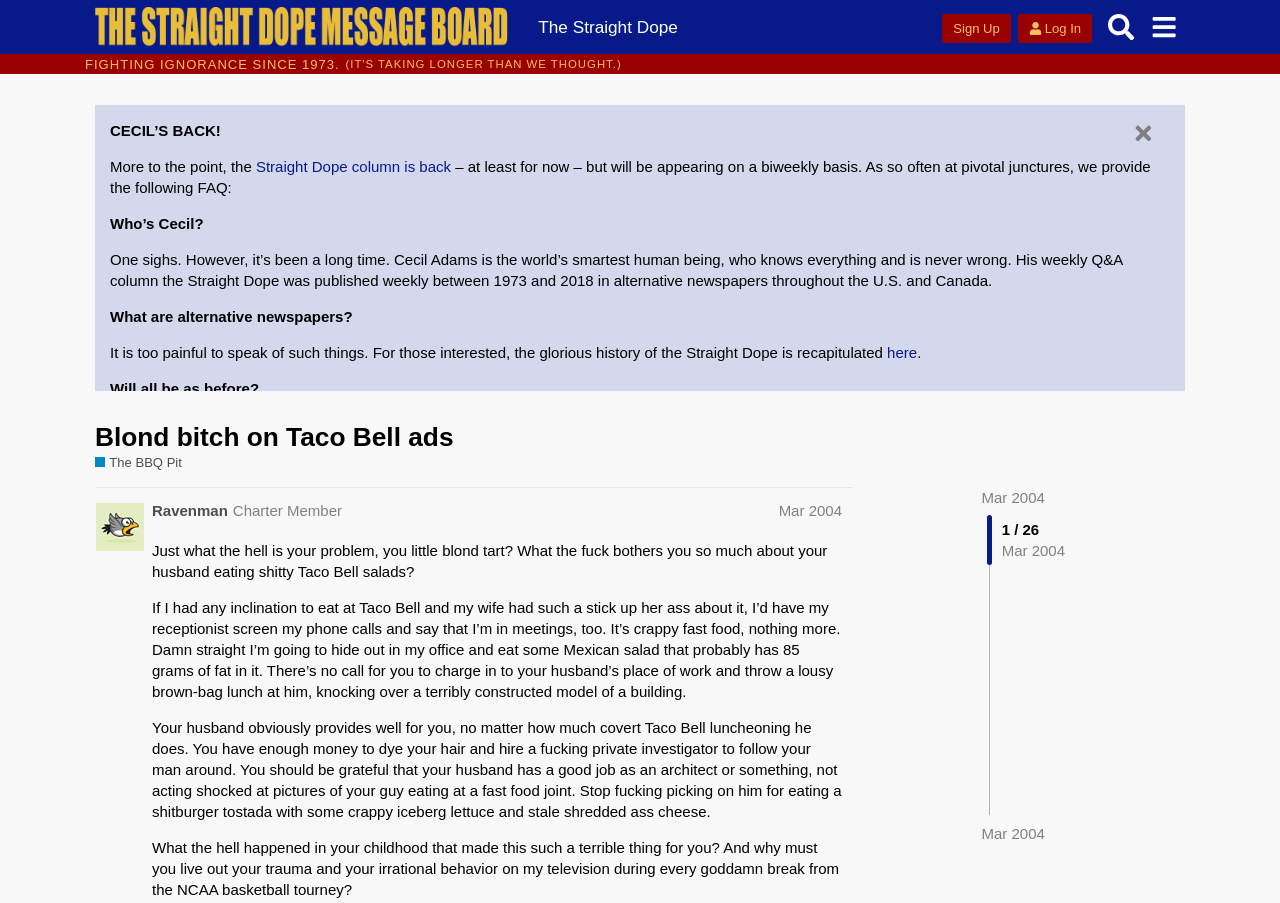Please find the bounding box coordinates of the section that needs to be clicked to achieve this instruction: "Click the 'Sign Up' button".

[0.736, 0.016, 0.79, 0.048]